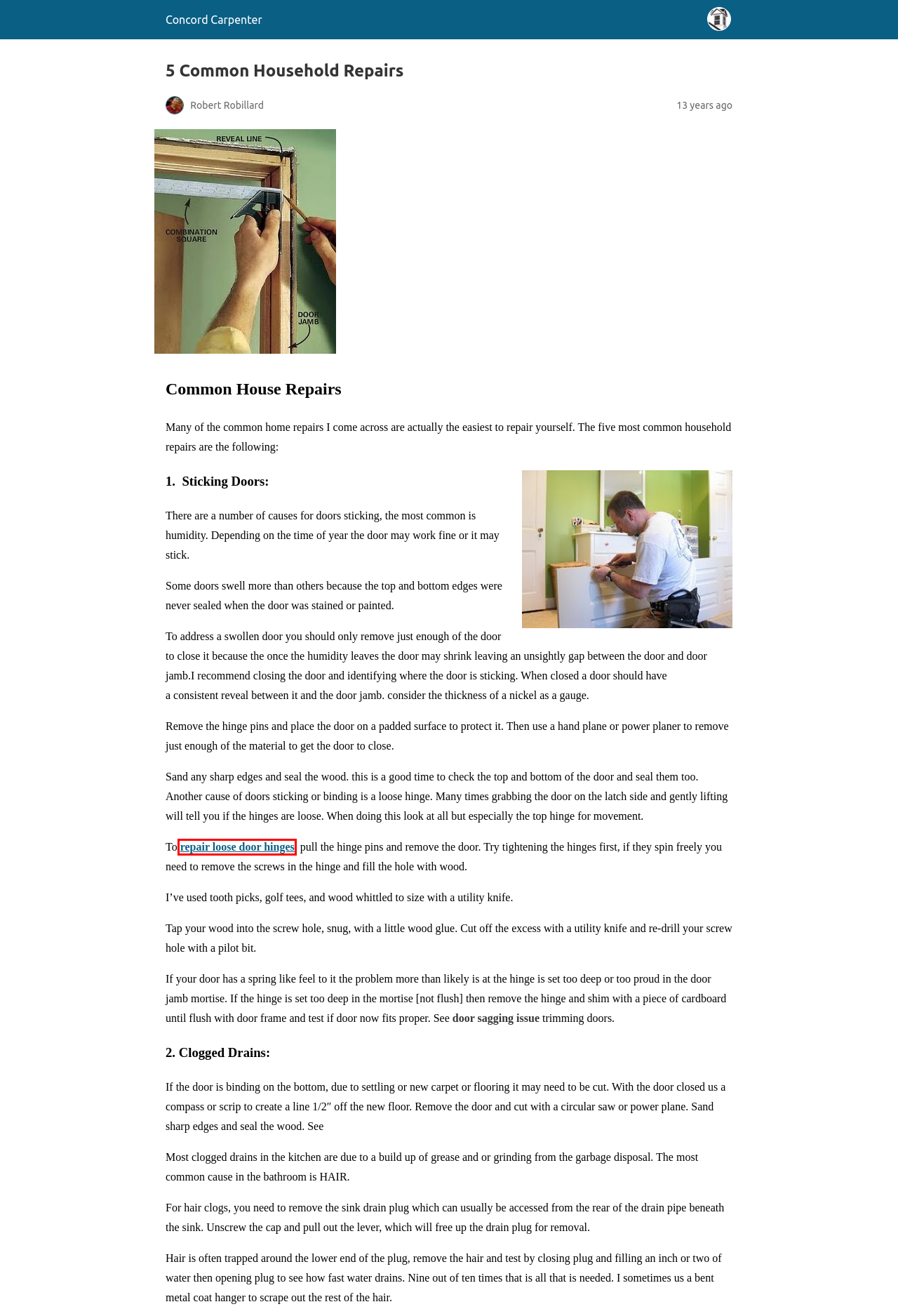Given a screenshot of a webpage with a red bounding box highlighting a UI element, determine which webpage description best matches the new webpage that appears after clicking the highlighted element. Here are the candidates:
A. hole in wall - Concord Carpenter
B. Door Hinge Problems - Concord Carpenter
C. Home page - Concord Carpenter
D. leaking faucet - Concord Carpenter
E. drafts - Concord Carpenter
F. wall damage - Concord Carpenter
G. door - Concord Carpenter
H. window problems - Concord Carpenter

B